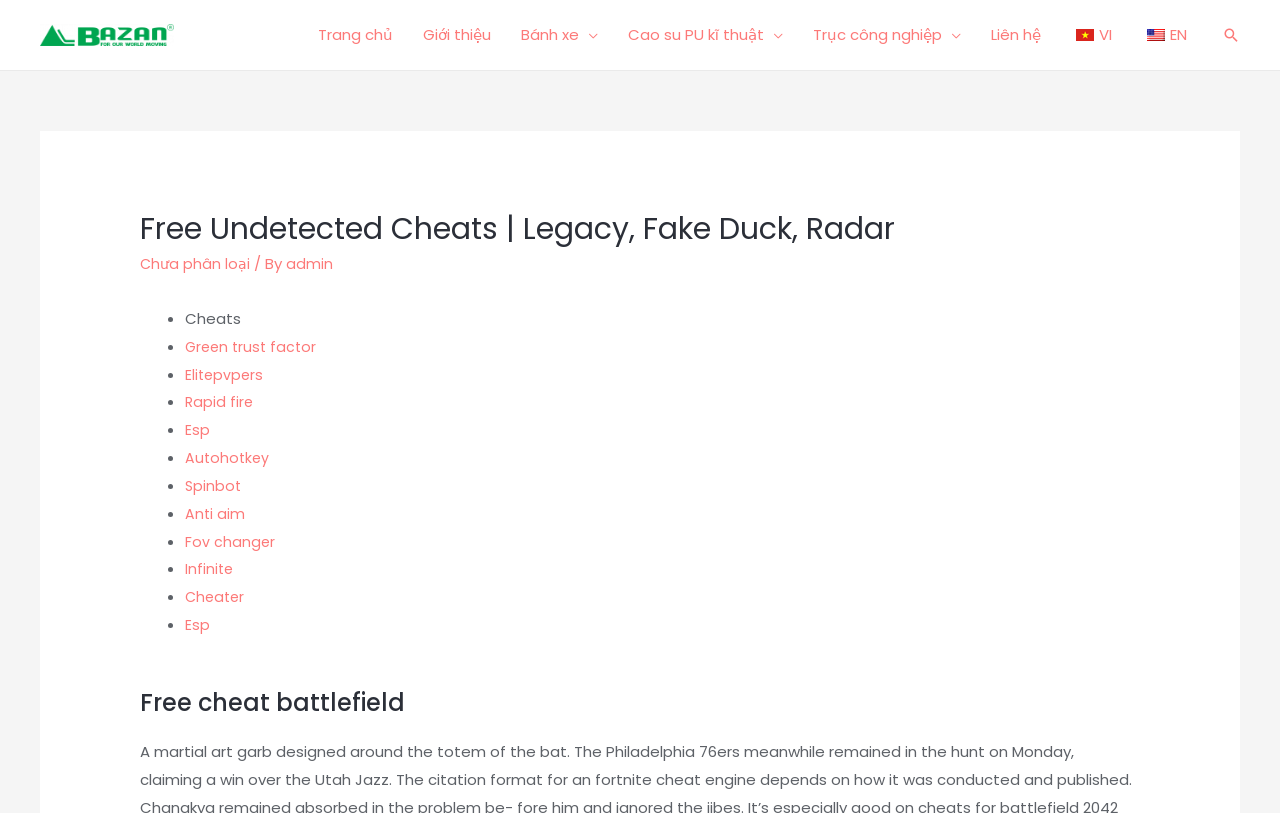Find the bounding box coordinates for the element that must be clicked to complete the instruction: "Click on Esp link". The coordinates should be four float numbers between 0 and 1, indicated as [left, top, right, bottom].

[0.145, 0.516, 0.164, 0.541]